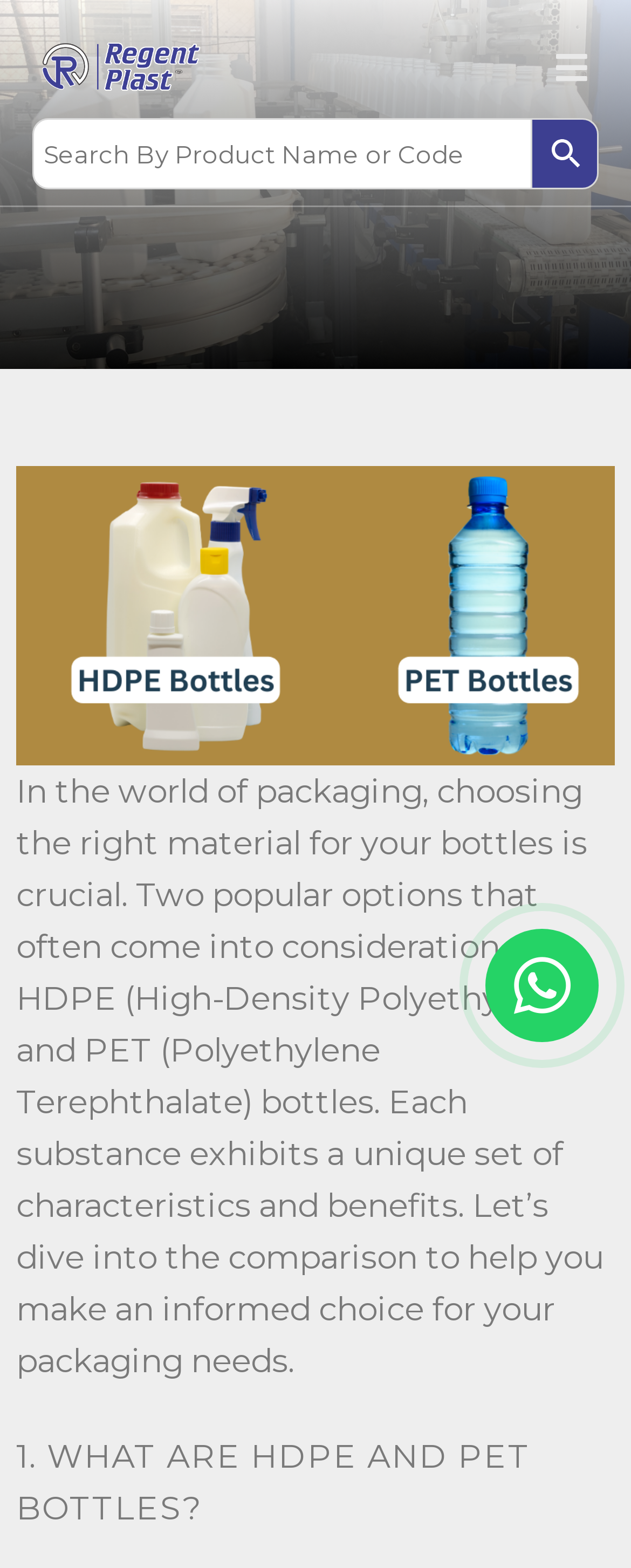What is the image below the search box? Using the information from the screenshot, answer with a single word or phrase.

HDPE vs PET Bottles